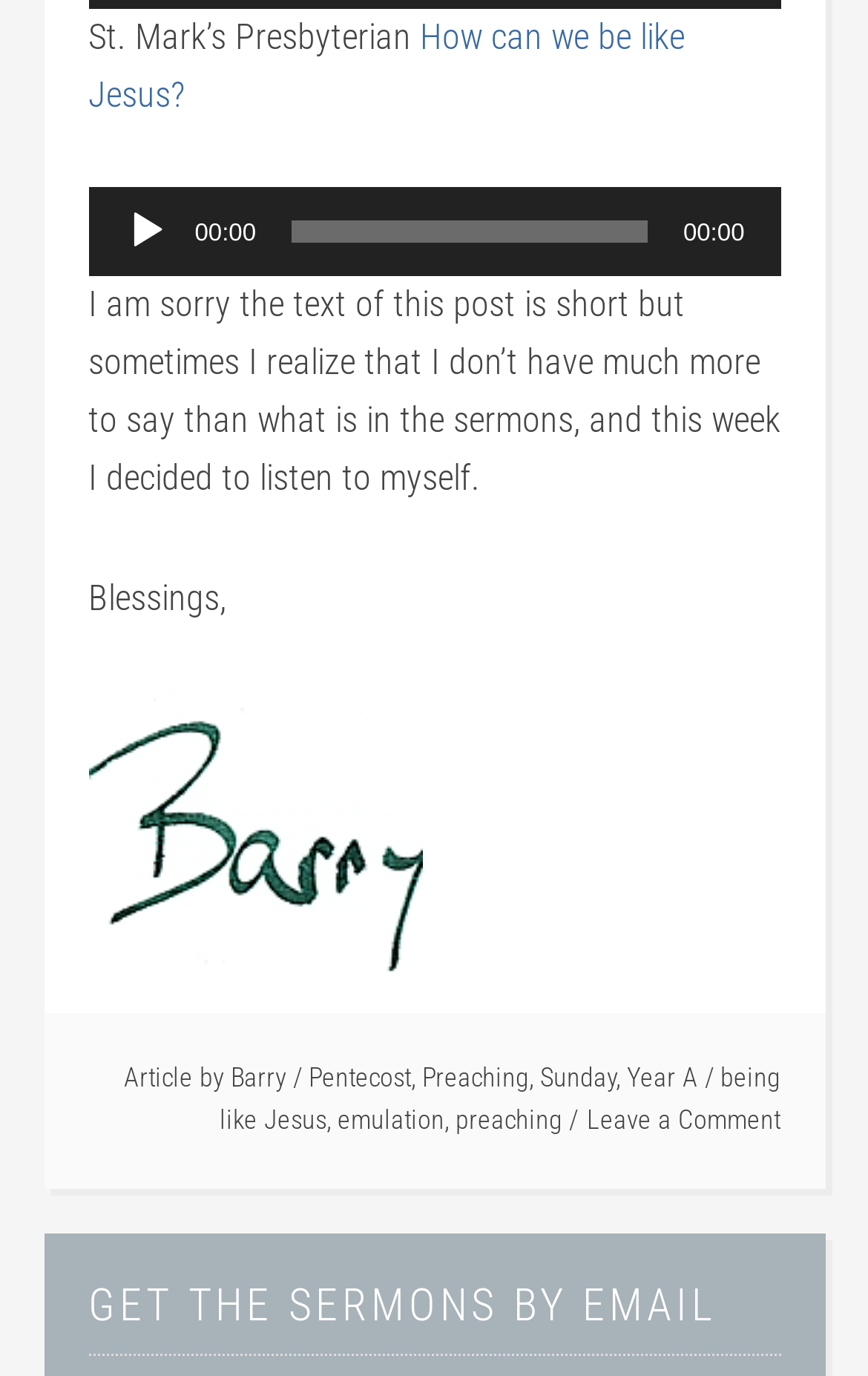Who is the author of the article?
Answer the question with a thorough and detailed explanation.

The author of the article can be found in the footer section, where it says 'Article by Barry'.